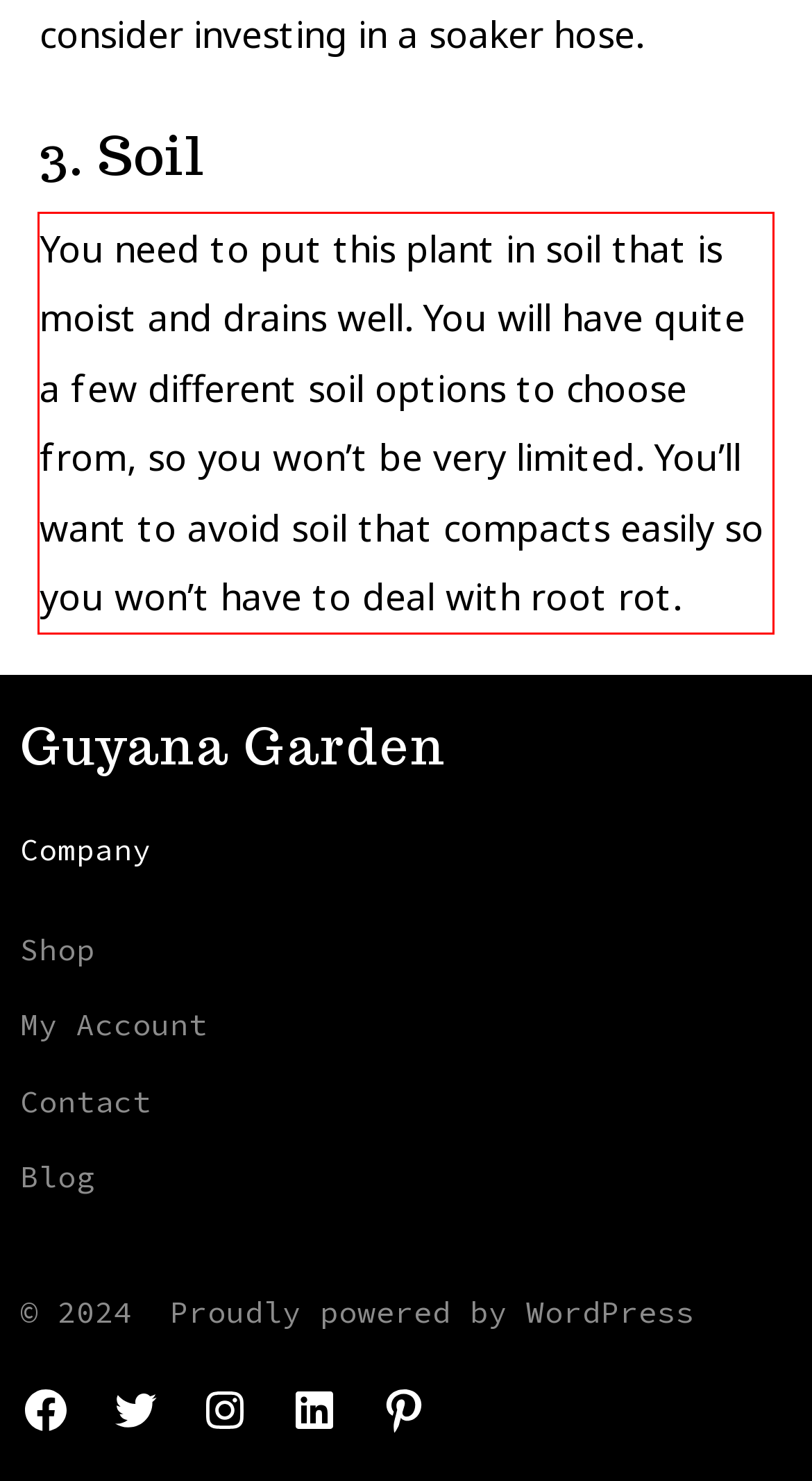You are presented with a screenshot containing a red rectangle. Extract the text found inside this red bounding box.

You need to put this plant in soil that is moist and drains well. You will have quite a few different soil options to choose from, so you won’t be very limited. You’ll want to avoid soil that compacts easily so you won’t have to deal with root rot.